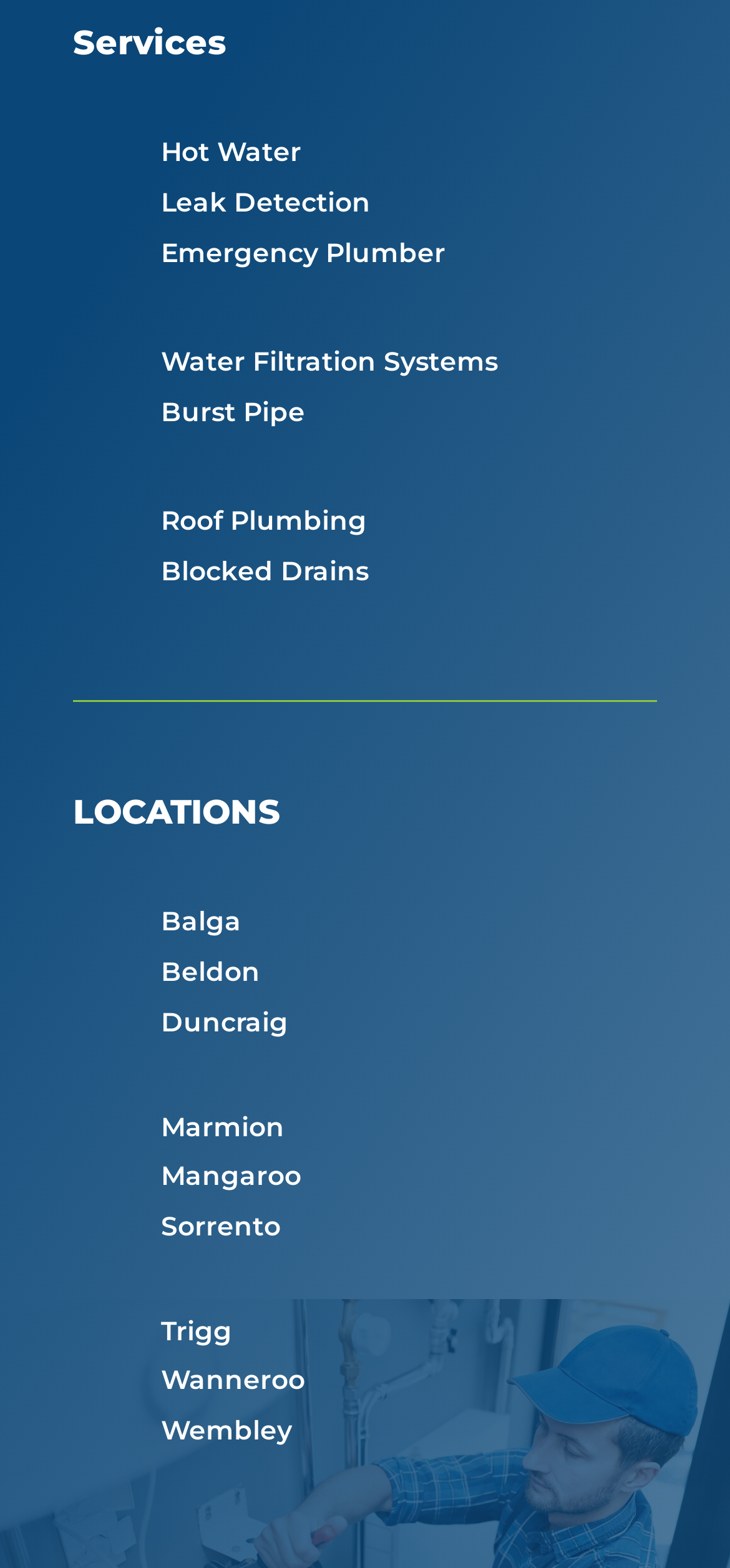Determine the bounding box coordinates of the section I need to click to execute the following instruction: "View services". Provide the coordinates as four float numbers between 0 and 1, i.e., [left, top, right, bottom].

[0.1, 0.017, 0.9, 0.05]